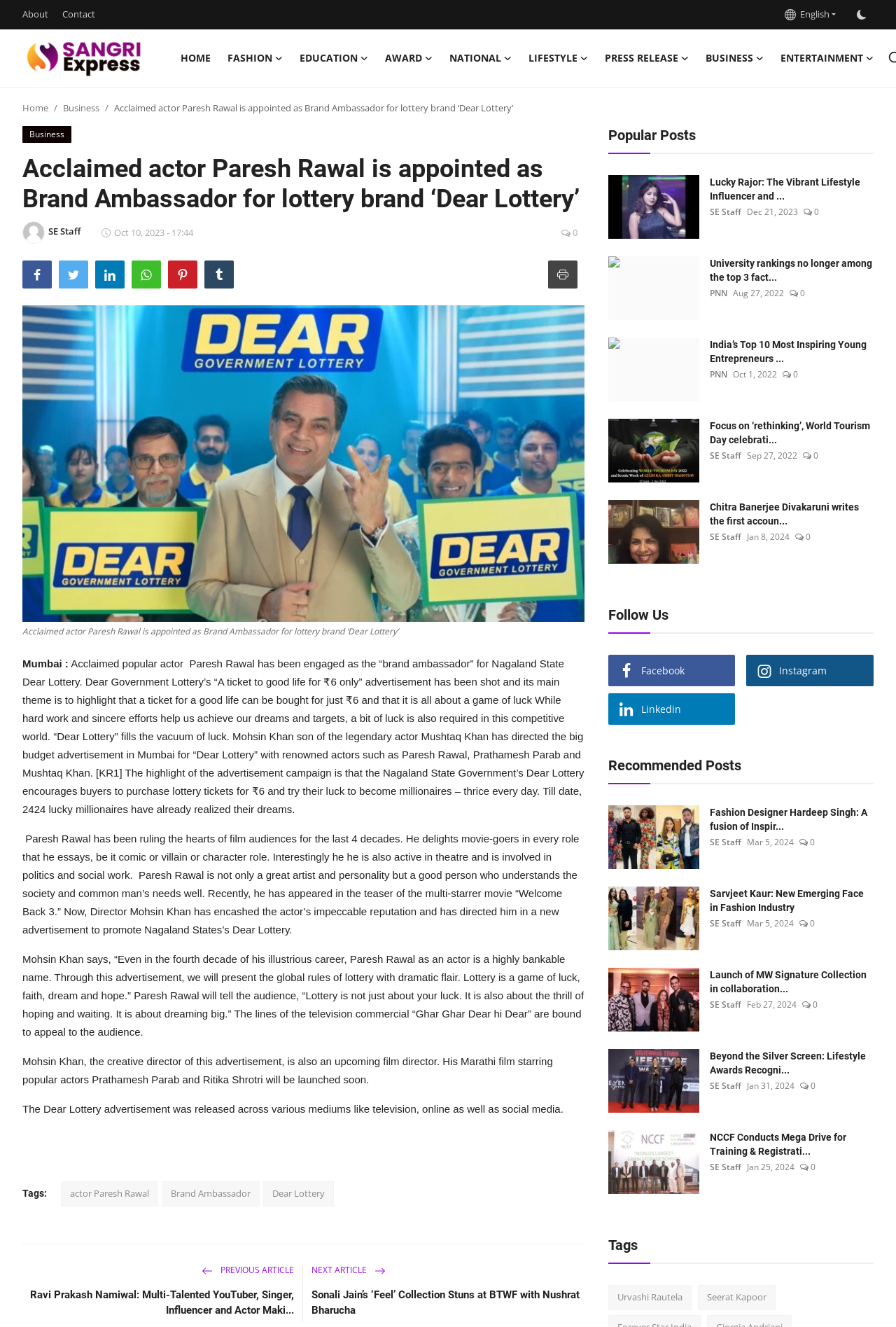Generate the text of the webpage's primary heading.

Acclaimed actor Paresh Rawal is appointed as Brand Ambassador for lottery brand ‘Dear Lottery’